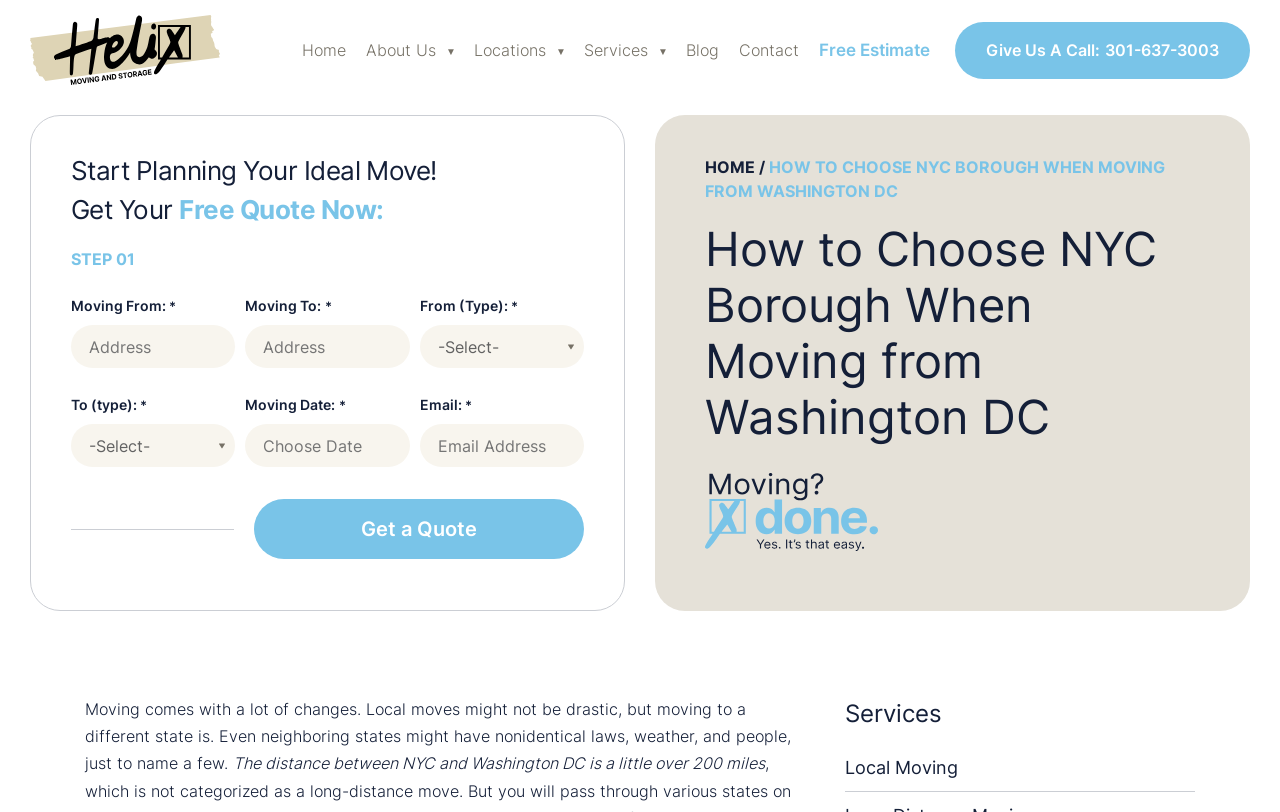What is the phone number to call for a quote?
Based on the image content, provide your answer in one word or a short phrase.

301-637-3003